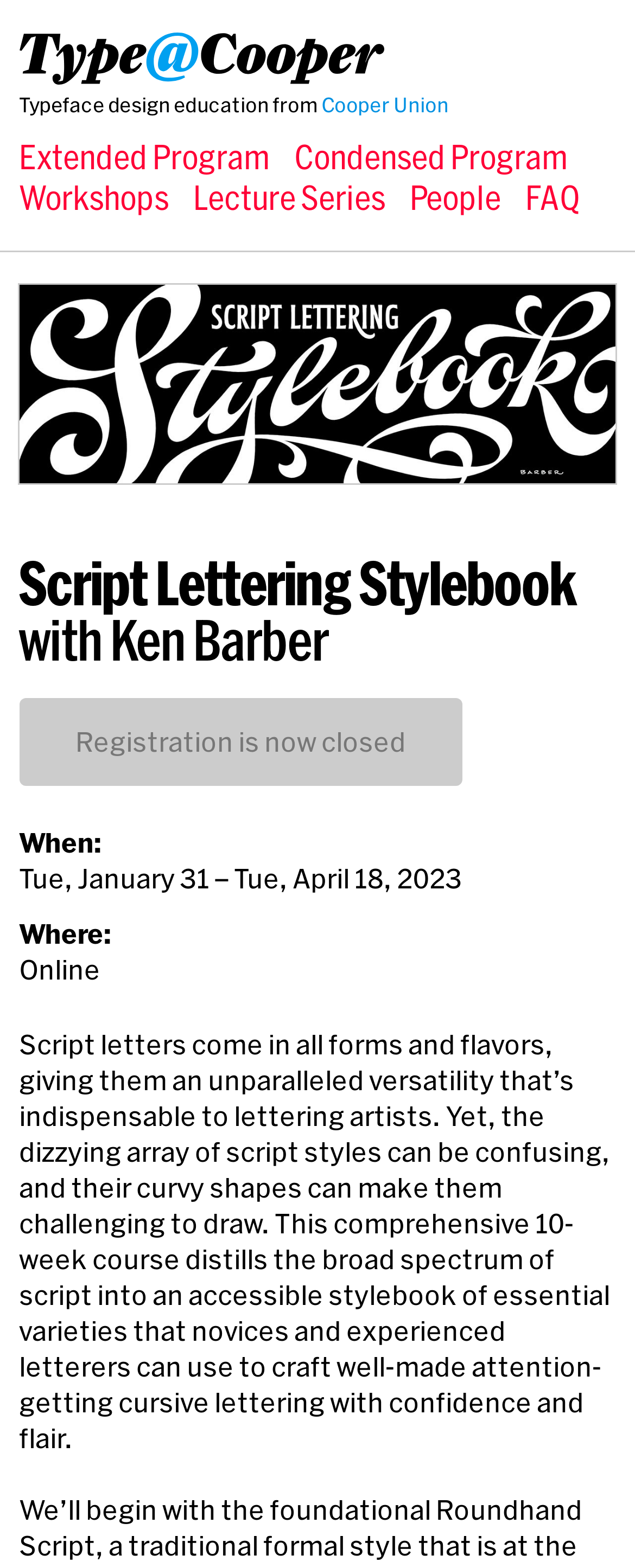Find the bounding box coordinates of the clickable region needed to perform the following instruction: "Click on the Type@Cooper link". The coordinates should be provided as four float numbers between 0 and 1, i.e., [left, top, right, bottom].

[0.03, 0.029, 0.625, 0.048]